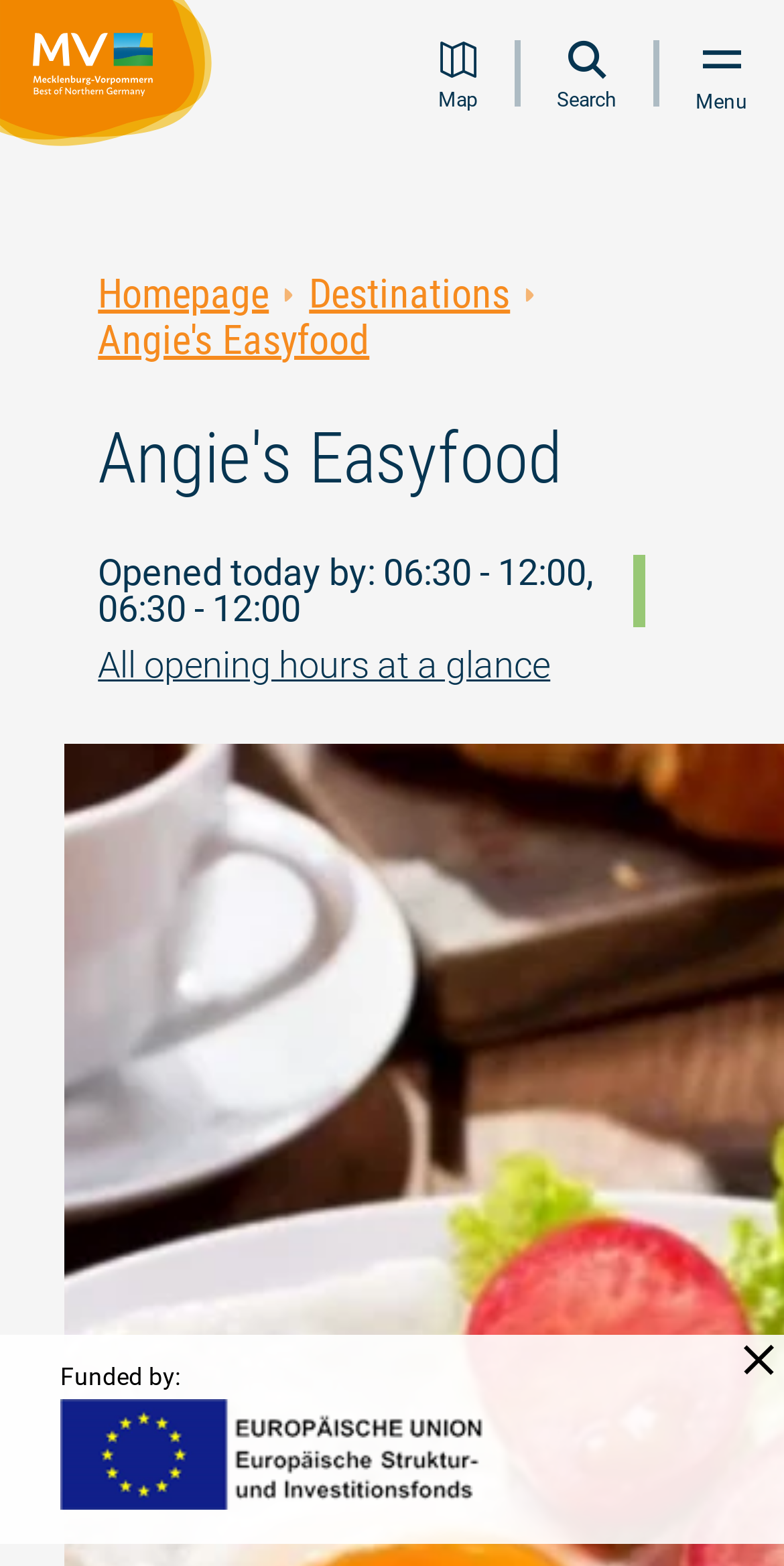Find the bounding box of the UI element described as: "Menu". The bounding box coordinates should be given as four float values between 0 and 1, i.e., [left, top, right, bottom].

[0.833, 0.026, 1.0, 0.068]